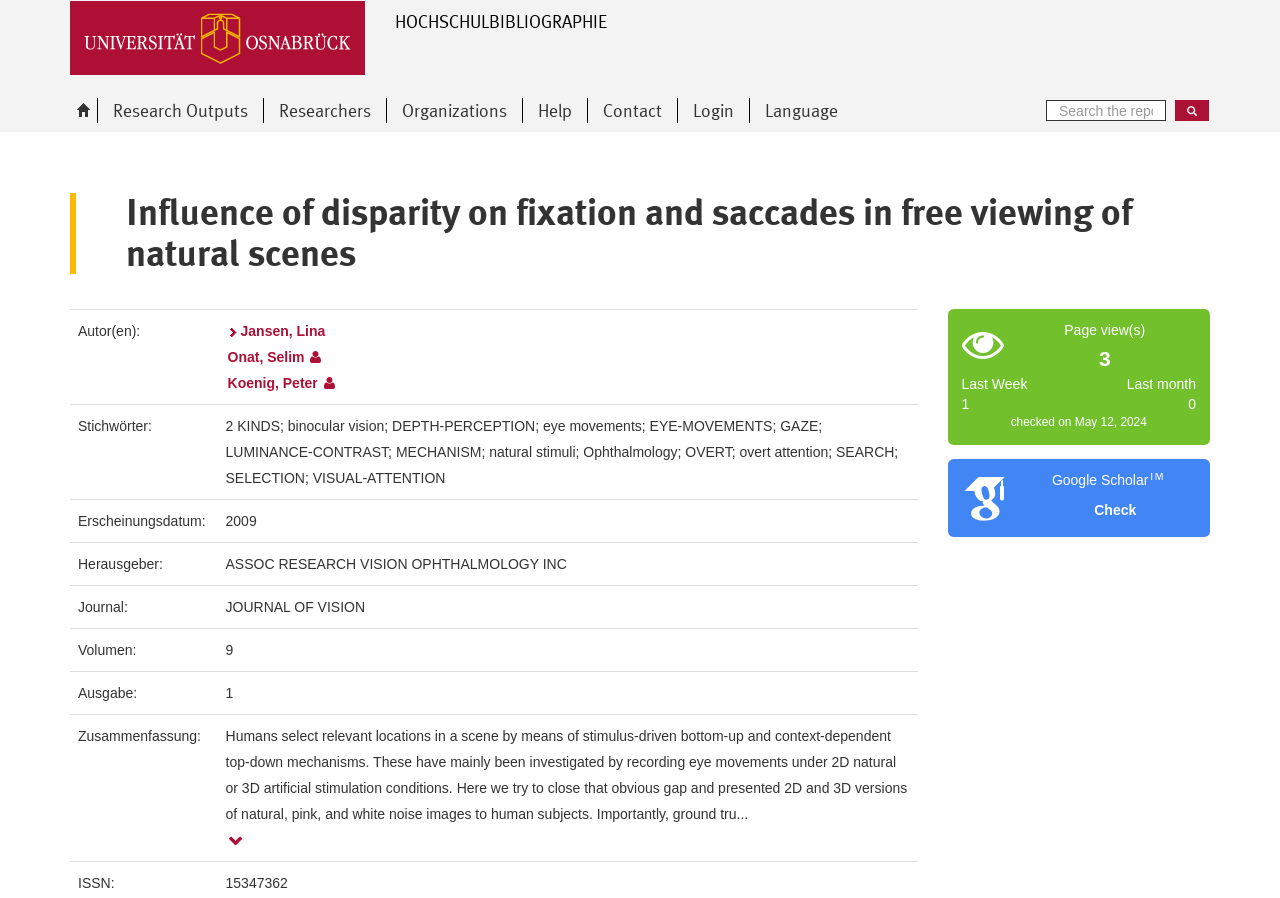What is the publication date of the research?
Answer the question with detailed information derived from the image.

The publication date can be found in the section where the publication's details are listed, specifically in the row where it says 'Erscheinungsdatum:' which is German for 'Publication date'.